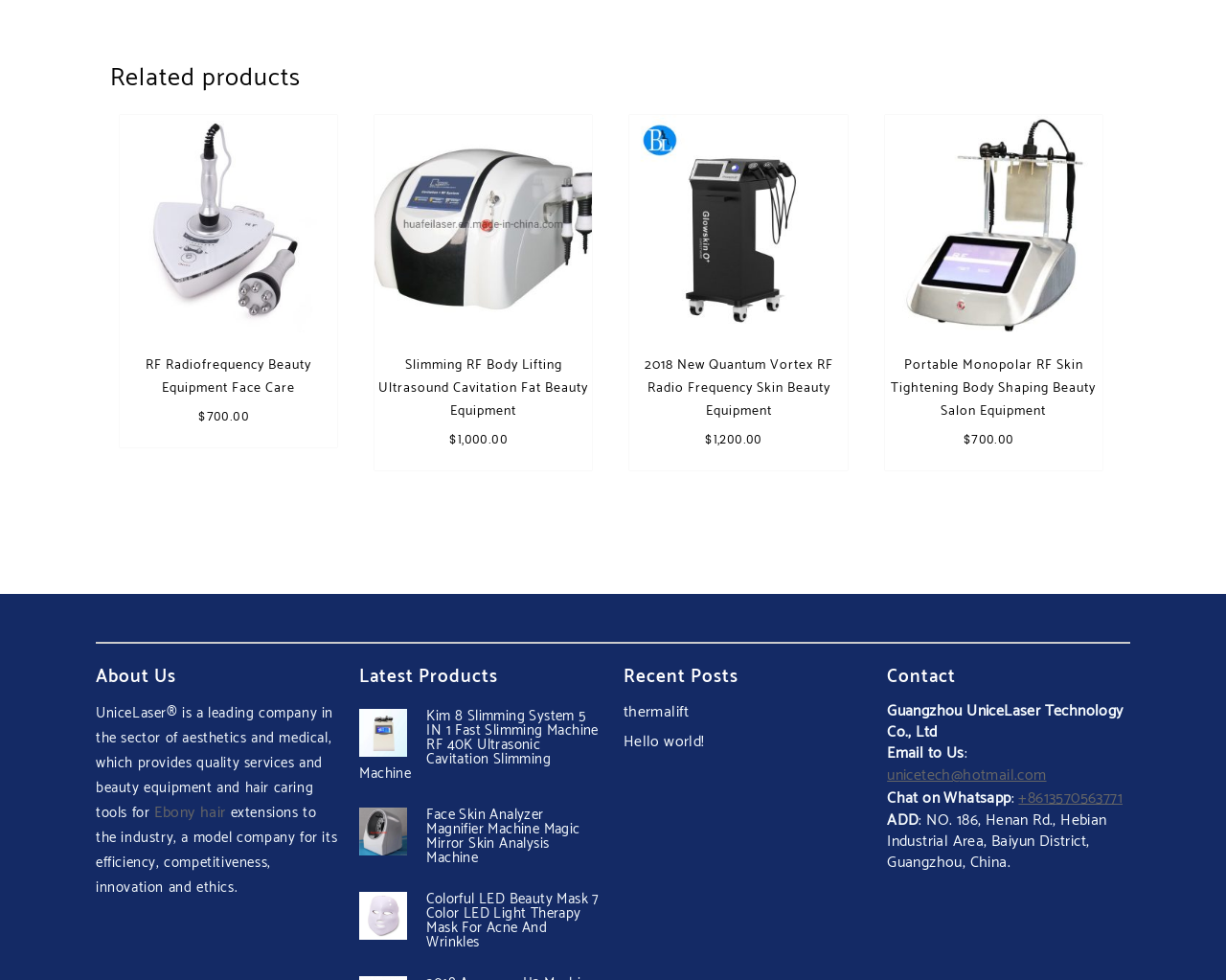From the webpage screenshot, predict the bounding box of the UI element that matches this description: "+8613570563771".

[0.831, 0.802, 0.916, 0.828]